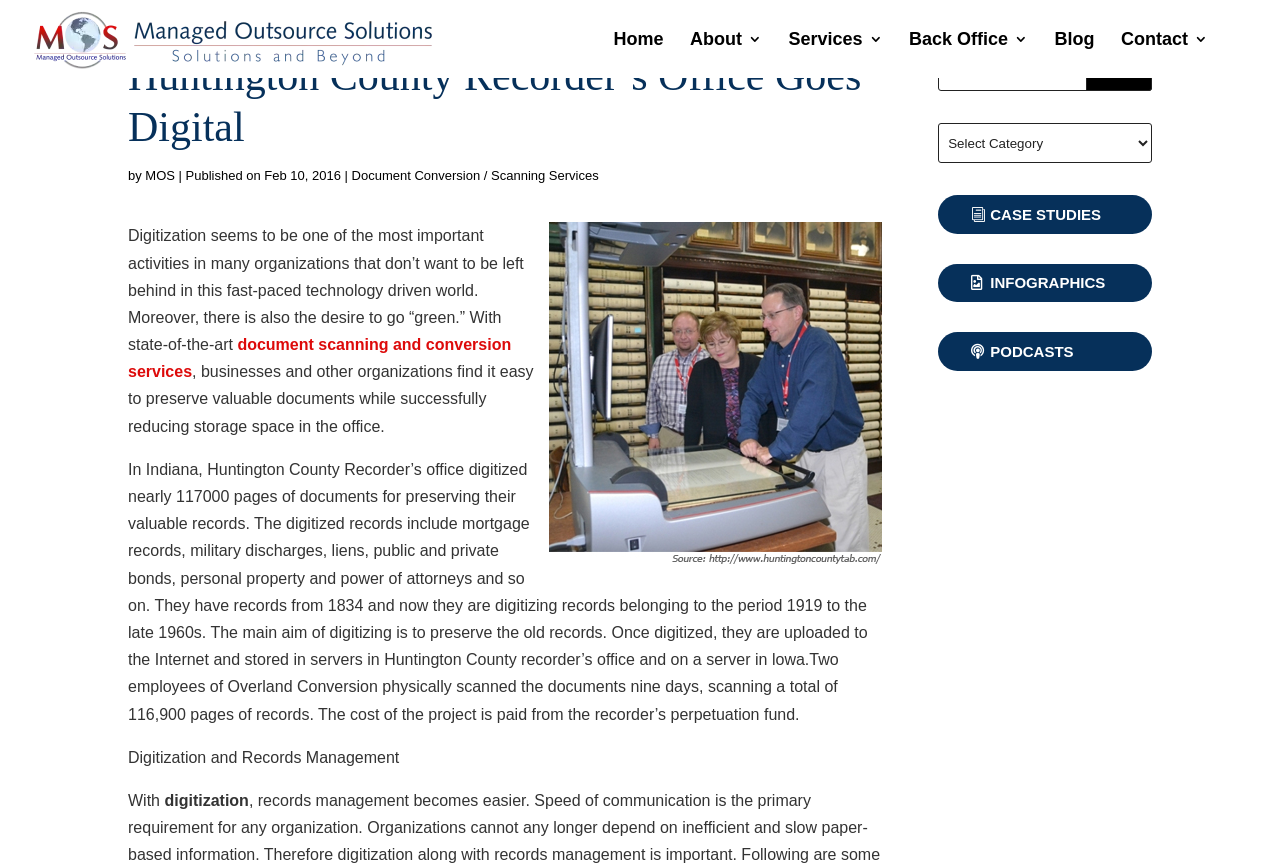Please provide the bounding box coordinate of the region that matches the element description: Case Studies. Coordinates should be in the format (top-left x, top-left y, bottom-right x, bottom-right y) and all values should be between 0 and 1.

[0.733, 0.226, 0.9, 0.27]